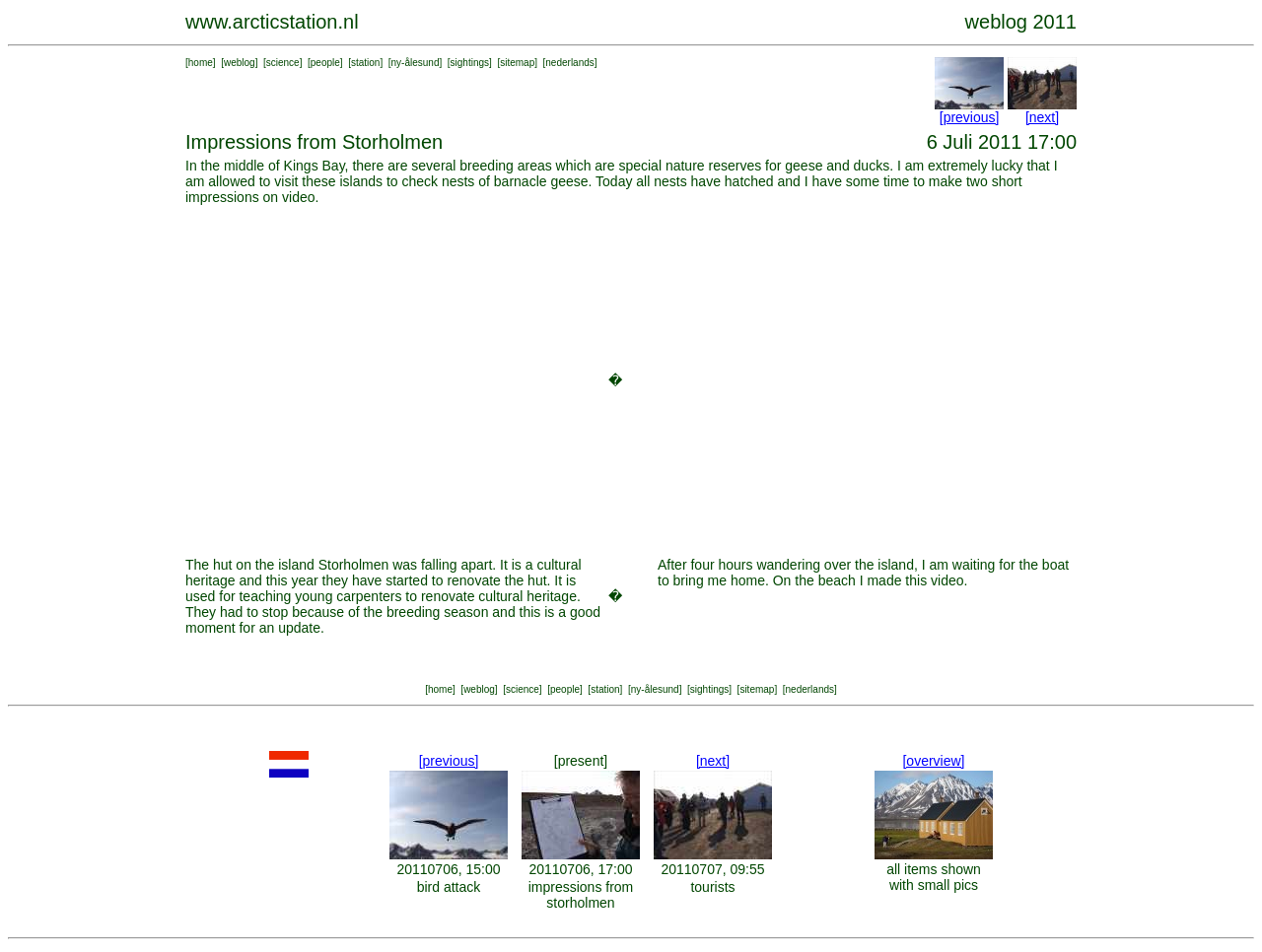Offer a meticulous description of the webpage's structure and content.

The webpage is divided into several sections. At the top, there is a header section with a layout table containing two cells. The first cell has a link to "www.arcticstation.nl" and the second cell has a text "weblog 2011". 

Below the header, there is a horizontal separator. Following the separator, there is a navigation menu with links to "home", "weblog", "science", "people", "station", "ny-ålesund", "sightings", "sitemap", and "nederlands". The links are arranged horizontally, with a small gap between each link.

The main content of the webpage is divided into three sections. The first section has a title "Impressions from Storholmen" and a date "6 Juli 2011 17:00". Below the title, there is a paragraph of text describing the author's experience visiting breeding areas for geese and ducks. 

The second section has a video embedded in an iframe, with a description of the video content. The video is about the author's visit to the islands to check nests of barnacle geese.

The third section has another video embedded in an iframe, with a description of the video content. The video is about the renovation of a hut on the island Storholmen, which is a cultural heritage.

At the bottom of the webpage, there is a footer section with a horizontal separator. Below the separator, there is a navigation menu identical to the one at the top, with links to "home", "weblog", "science", "people", "station", "ny-ålesund", "sightings", "sitemap", and "nederlands". 

On the right side of the footer, there is a small table with a link to "klik hier voor nederlands" (click here for Dutch) and several empty cells.